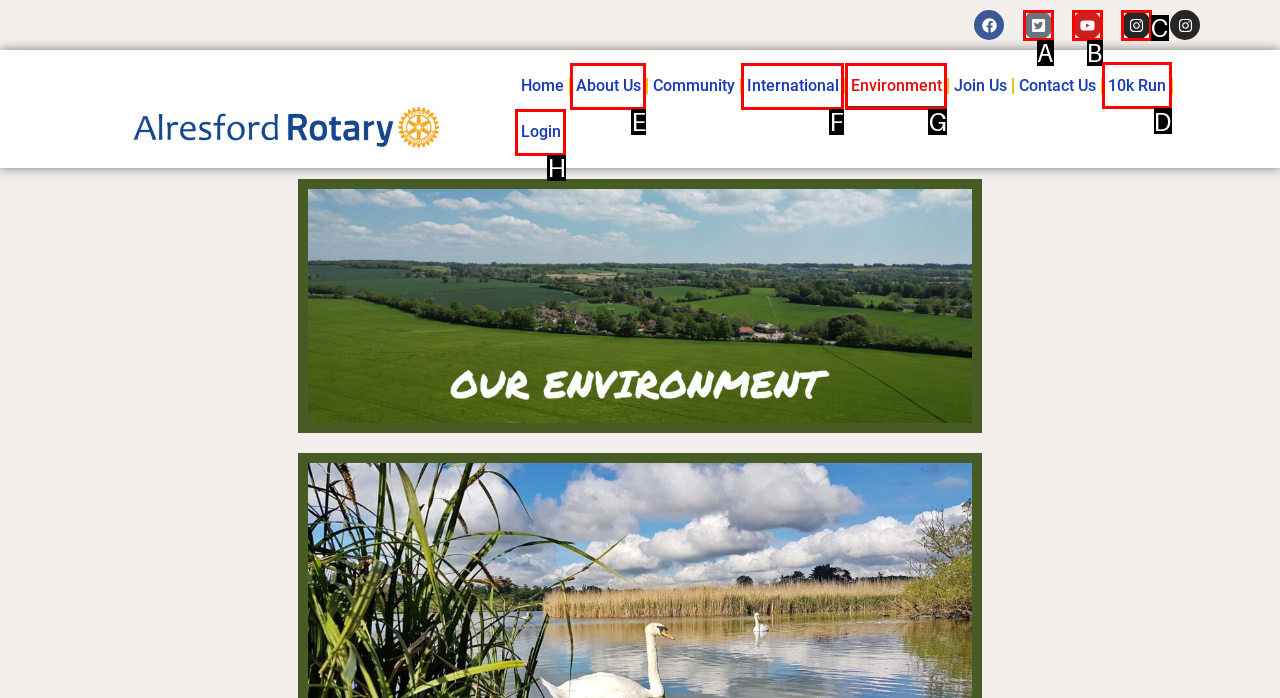Which option should you click on to fulfill this task: Check the 10k Run event? Answer with the letter of the correct choice.

D